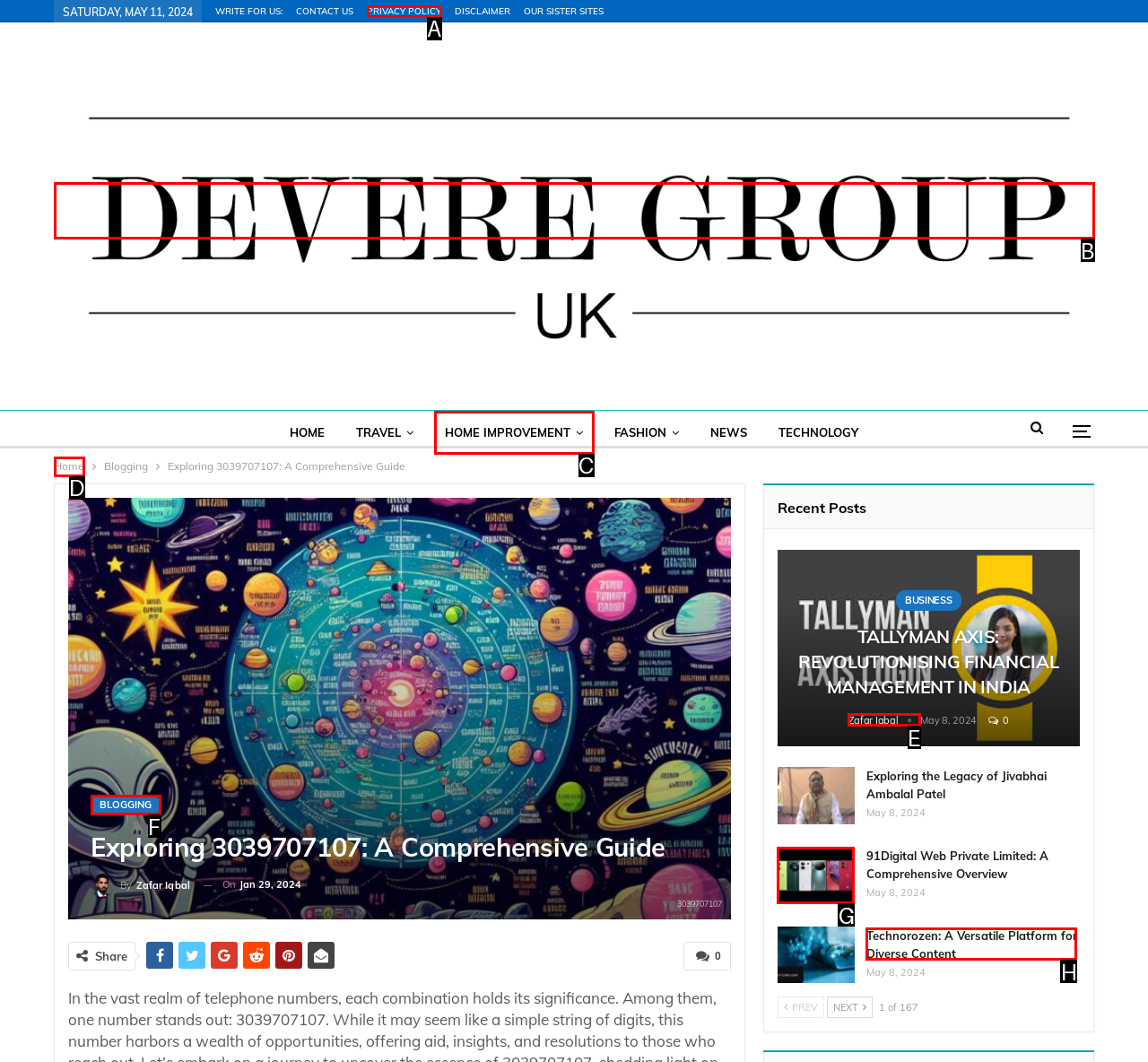Choose the HTML element that best fits the given description: Privacy Policy. Answer by stating the letter of the option.

A